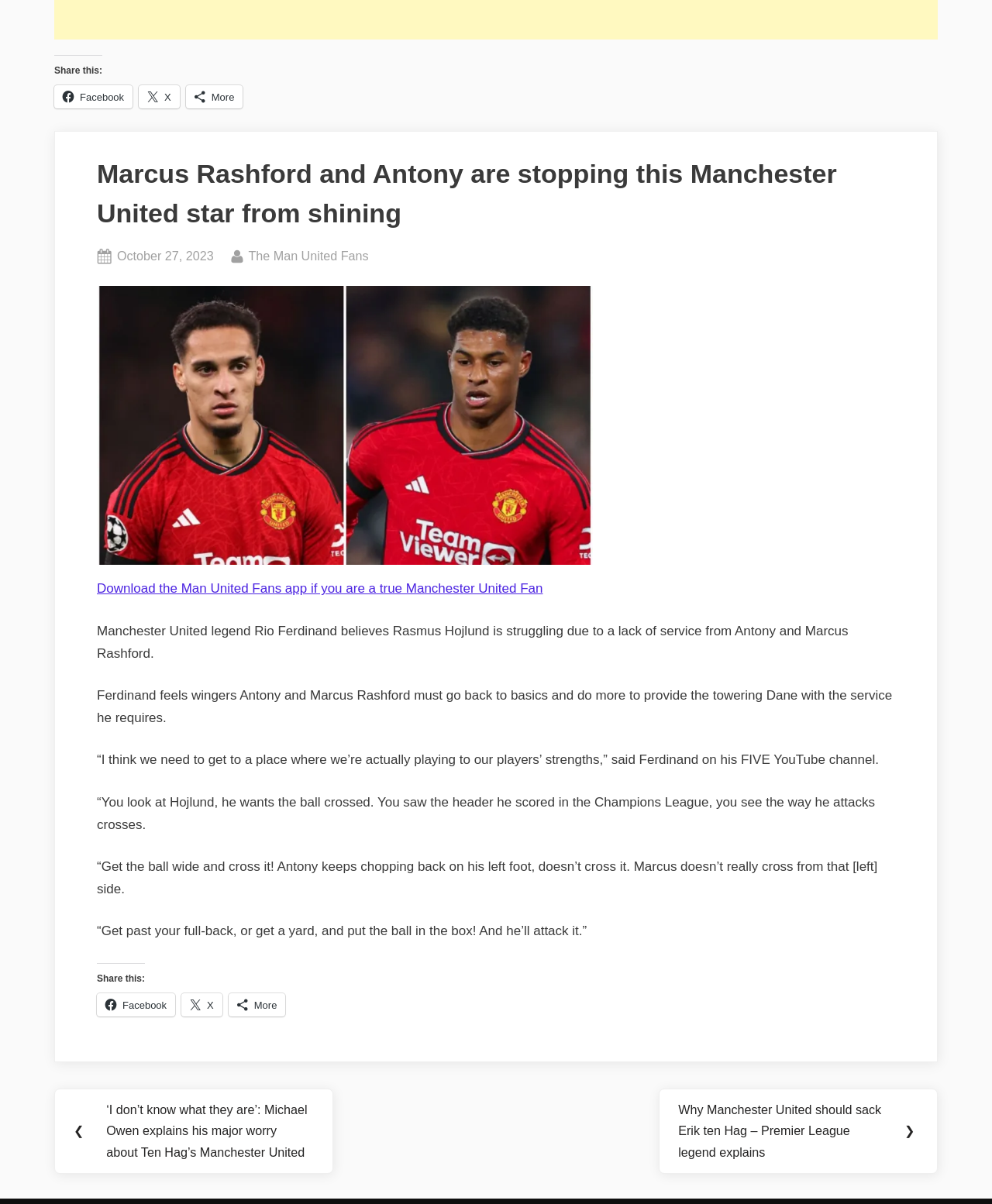What is the position of the 'Share this:' heading in the article?
Refer to the image and give a detailed answer to the query.

The 'Share this:' heading appears twice in the article, once at the top with Facebook, X, and More links, and again at the bottom with the same links.